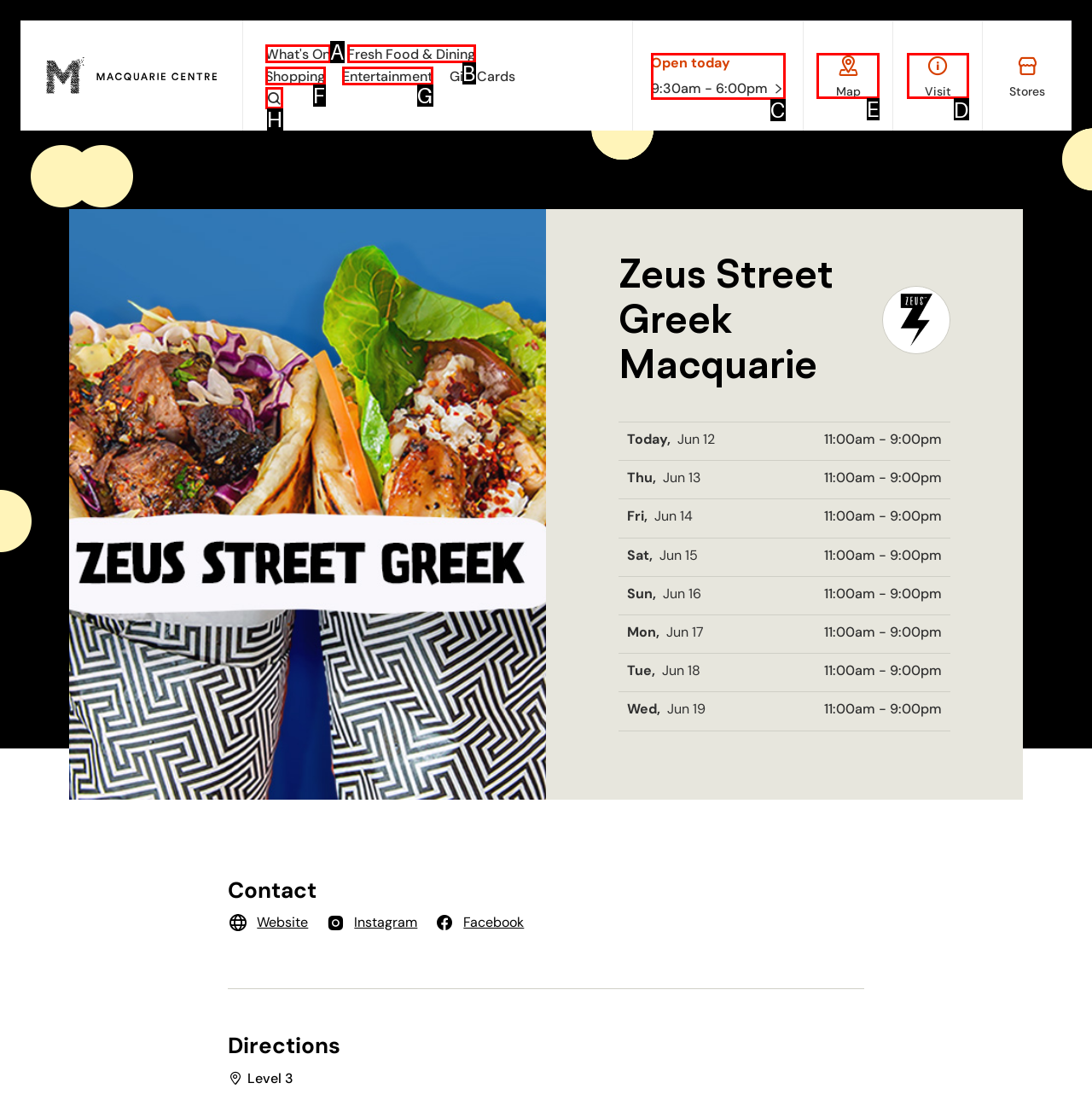Please indicate which option's letter corresponds to the task: View the map by examining the highlighted elements in the screenshot.

E